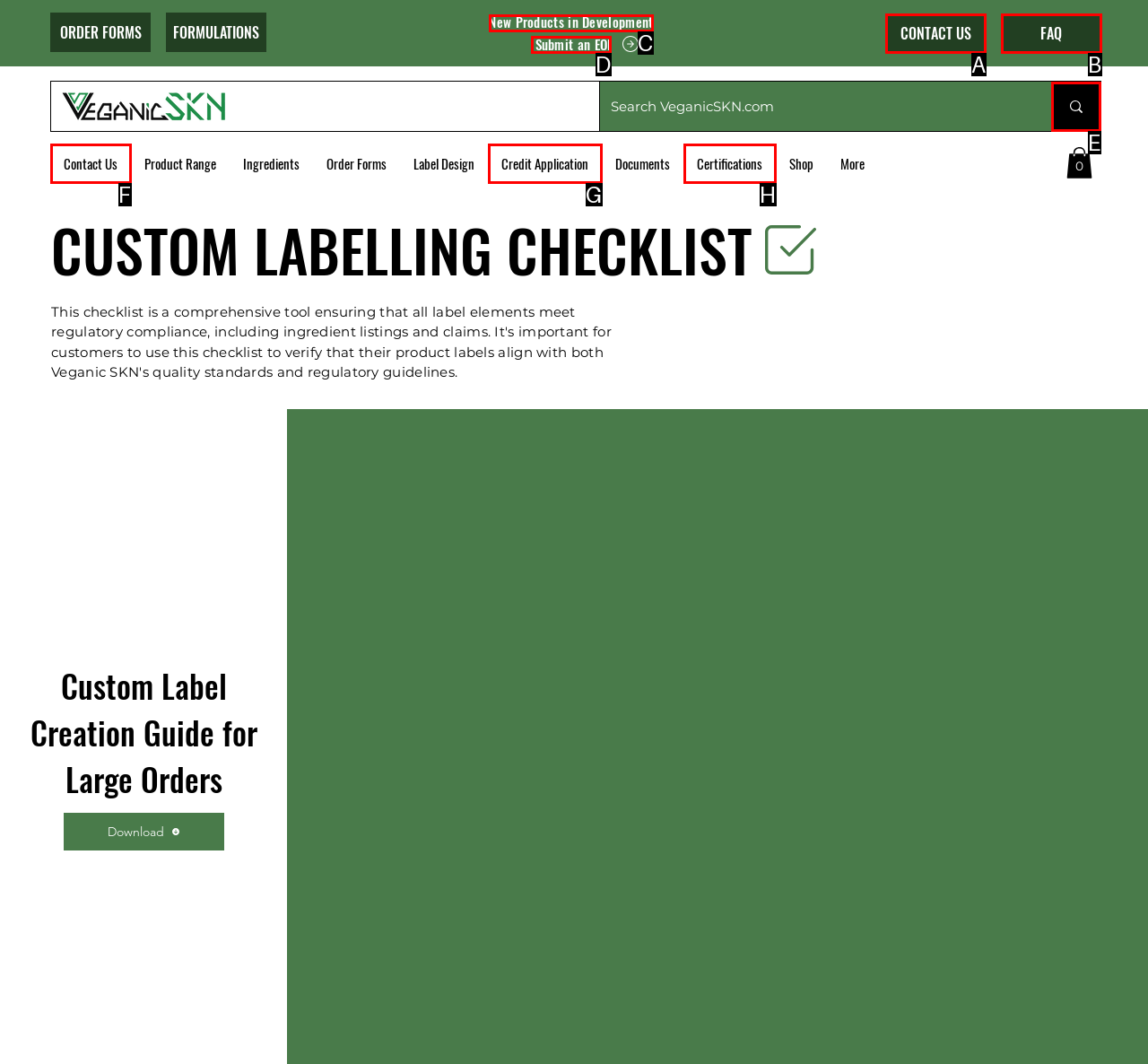What letter corresponds to the UI element described here: New Products in Development
Reply with the letter from the options provided.

C